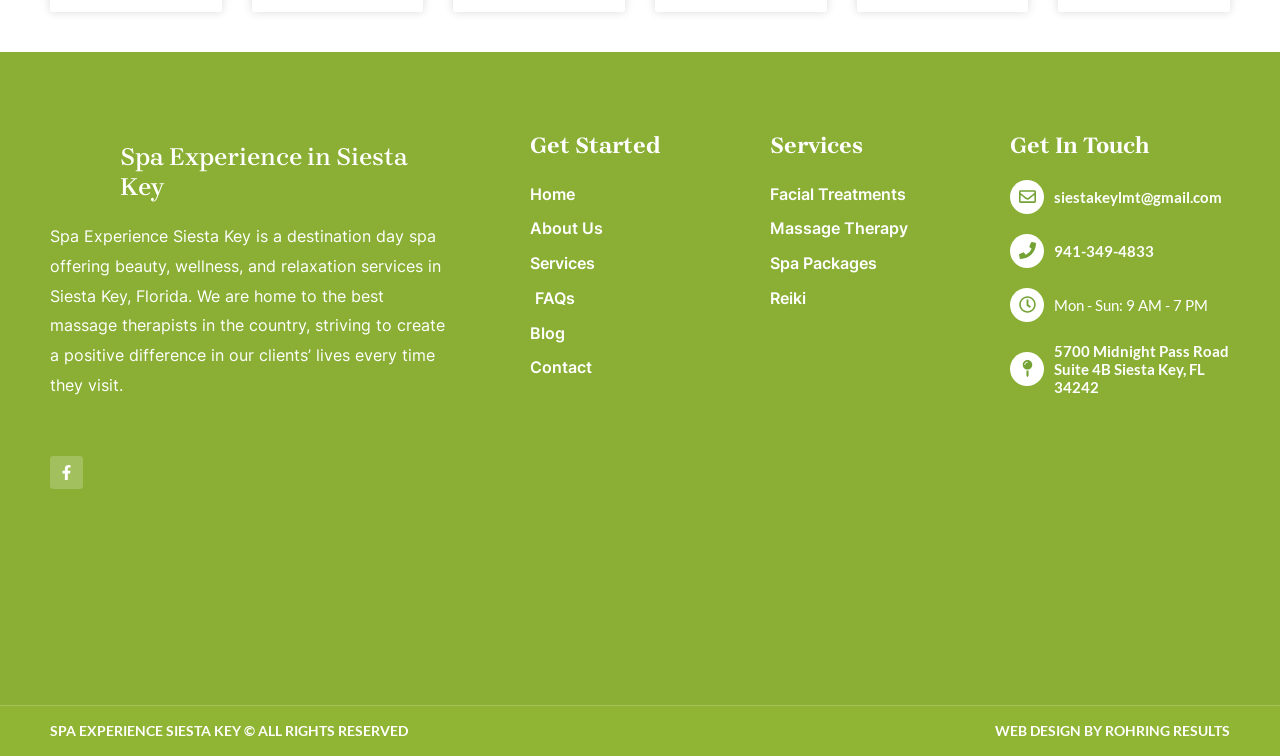Please locate the bounding box coordinates of the element that should be clicked to achieve the given instruction: "View the Facial Treatments services".

[0.602, 0.238, 0.773, 0.277]